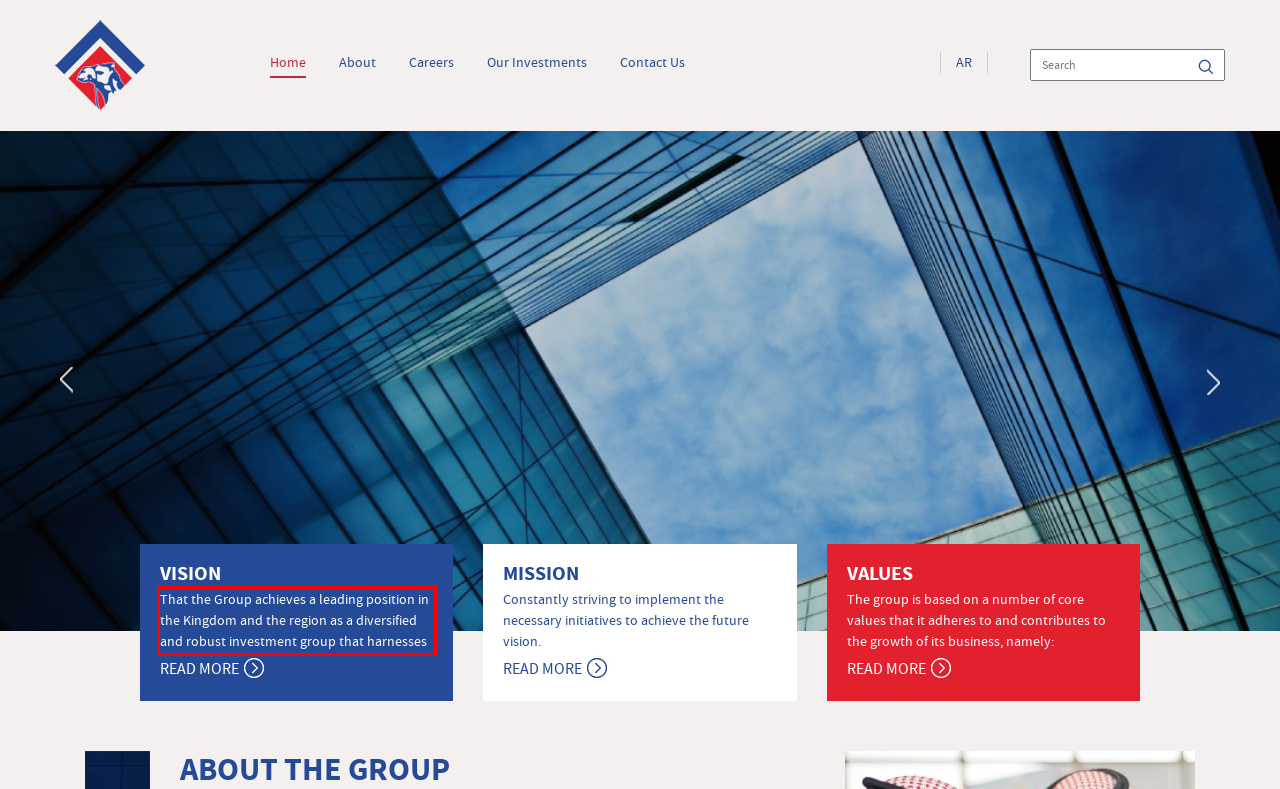Using the provided screenshot of a webpage, recognize the text inside the red rectangle bounding box by performing OCR.

That the Group achieves a leading position in the Kingdom and the region as a diversified and robust investment group that harnesses its energies and resources for growth and achieving distinctive value for its shareholders, customers, employees and all its partners.